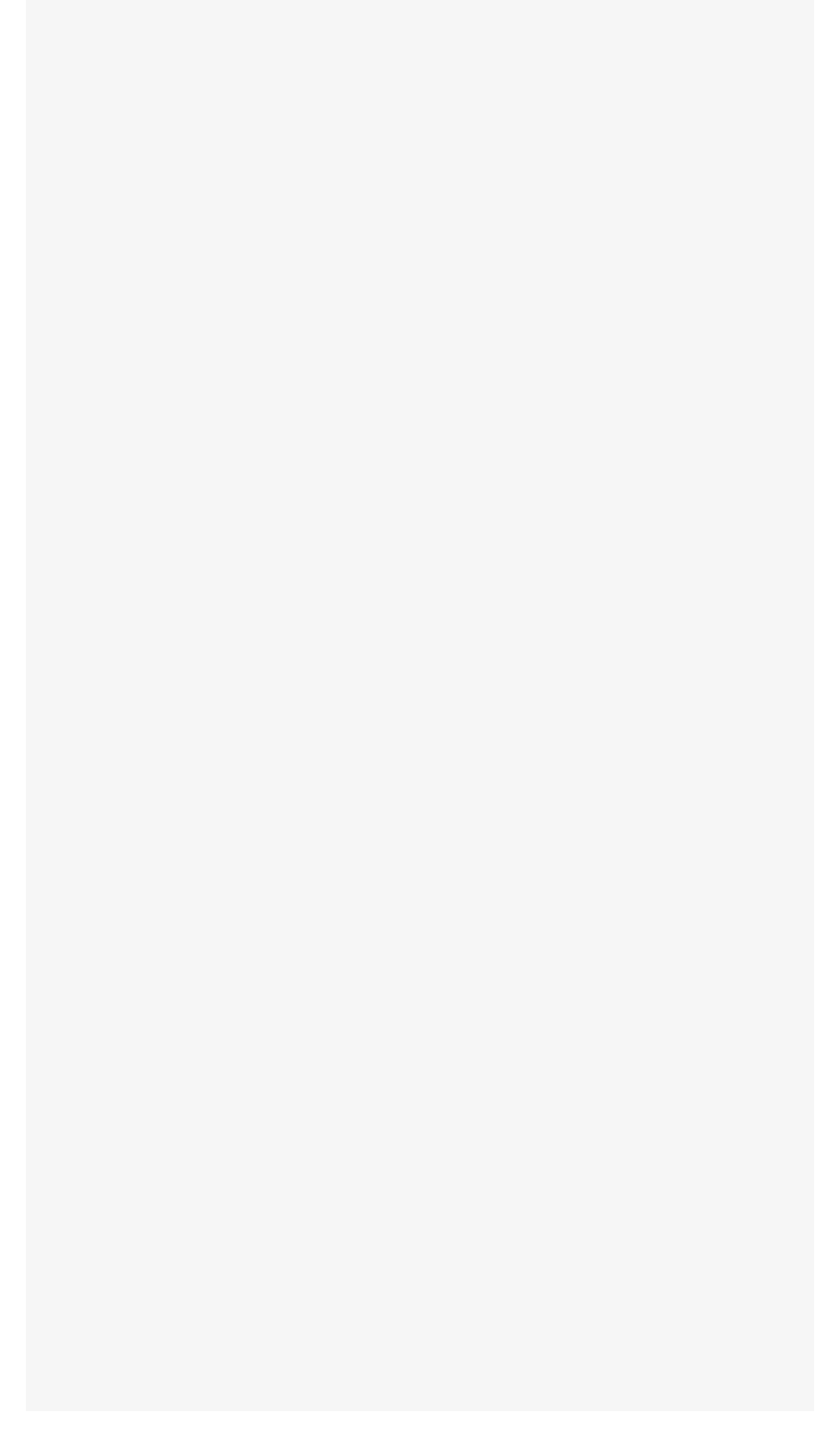Given the webpage screenshot and the description, determine the bounding box coordinates (top-left x, top-left y, bottom-right x, bottom-right y) that define the location of the UI element matching this description: Techtago Solutions

[0.364, 0.915, 0.703, 0.942]